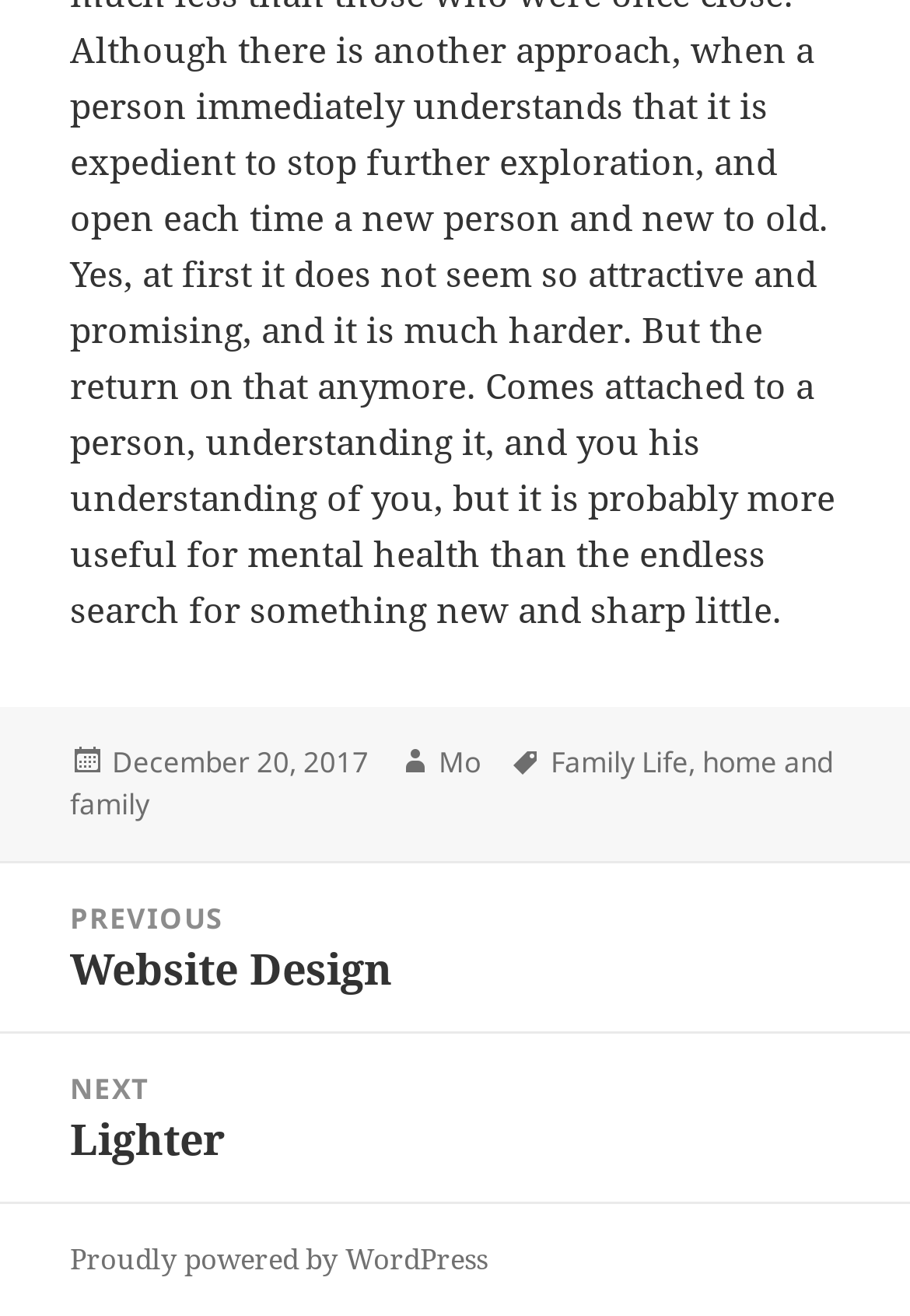Who is the author of the post?
Kindly offer a comprehensive and detailed response to the question.

I found the author's name by looking at the footer section of the webpage, where it says 'Author' followed by the name 'Mo'.